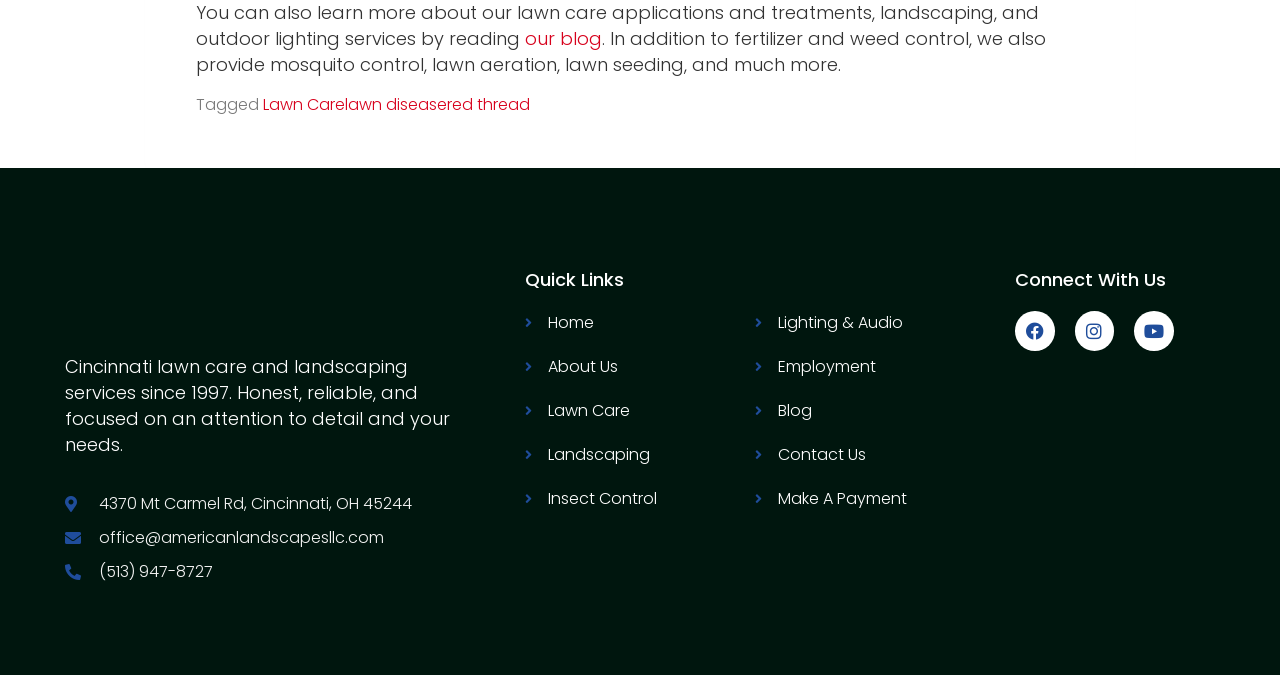Please give a concise answer to this question using a single word or phrase: 
How long has American Landscapes been in business?

Since 1997